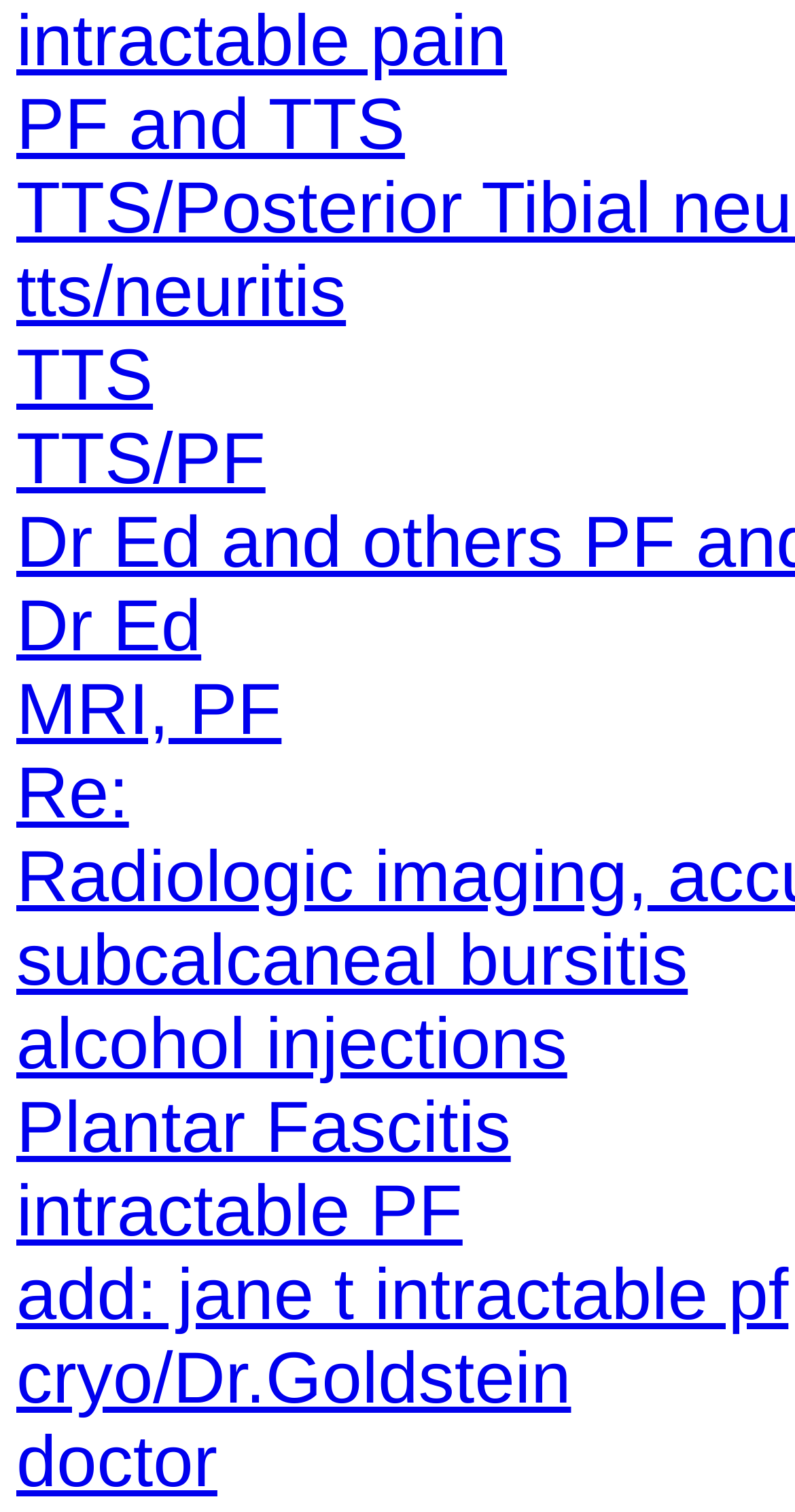Predict the bounding box of the UI element that fits this description: "Dr Ed".

[0.021, 0.387, 0.253, 0.441]